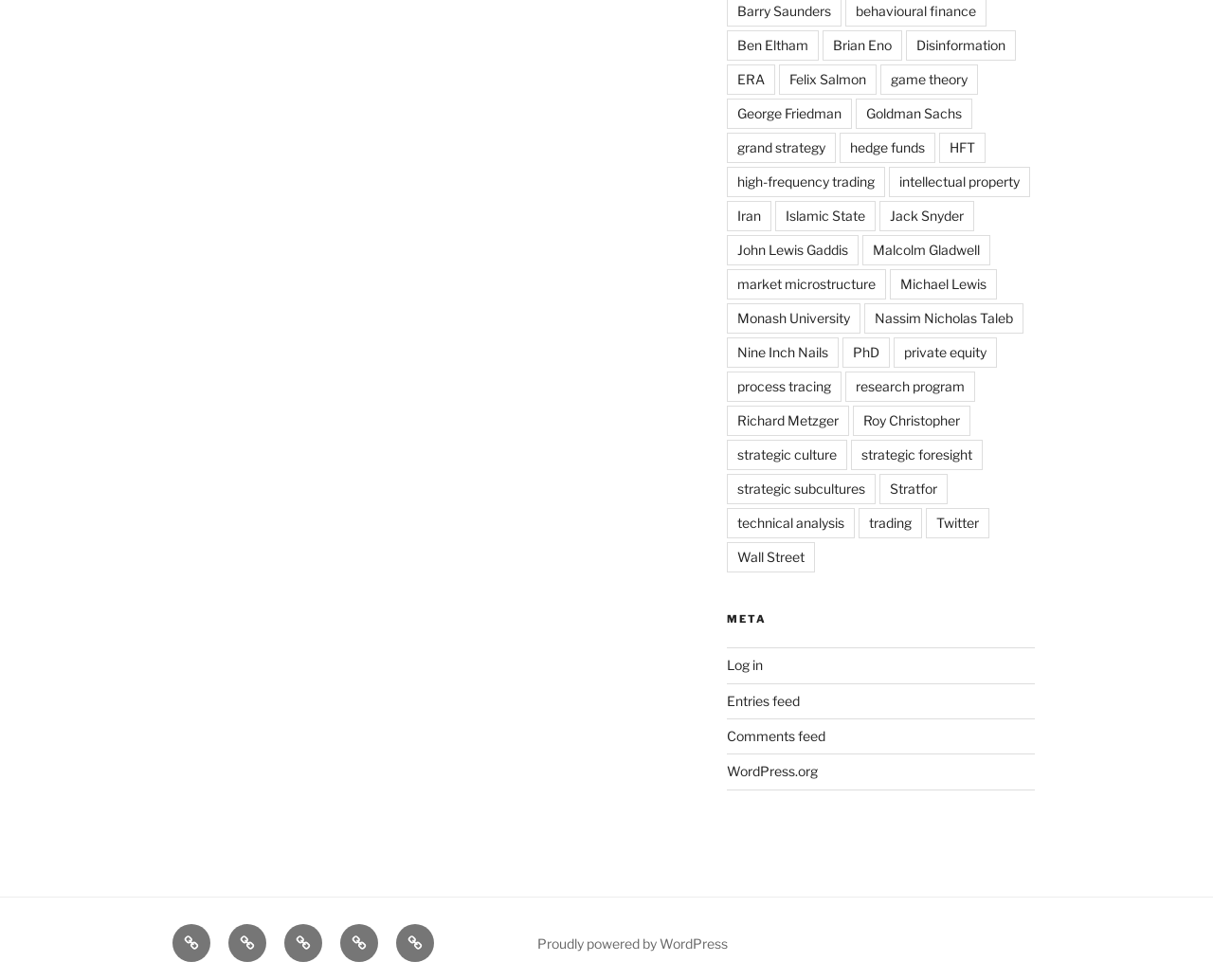Using a single word or phrase, answer the following question: 
How many links are there in the footer social links menu?

6